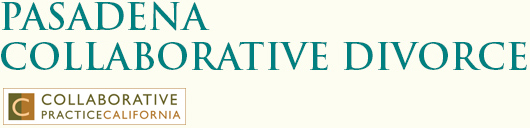Provide a rich and detailed narrative of the image.

The image features the title "Pasadena Collaborative Divorce" prominently displayed in an elegant font. Below the title, there is a logo for "Collaborative Practice California," presented within a rectangular box, which emphasizes the organization's connection to collaborative divorce practices in California. The overall design conveys professionalism and is intended to reflect a supportive environment for individuals navigating the divorce process. This visual representation serves to reinforce the values of collaboration and mutual respect that are central to the practice.